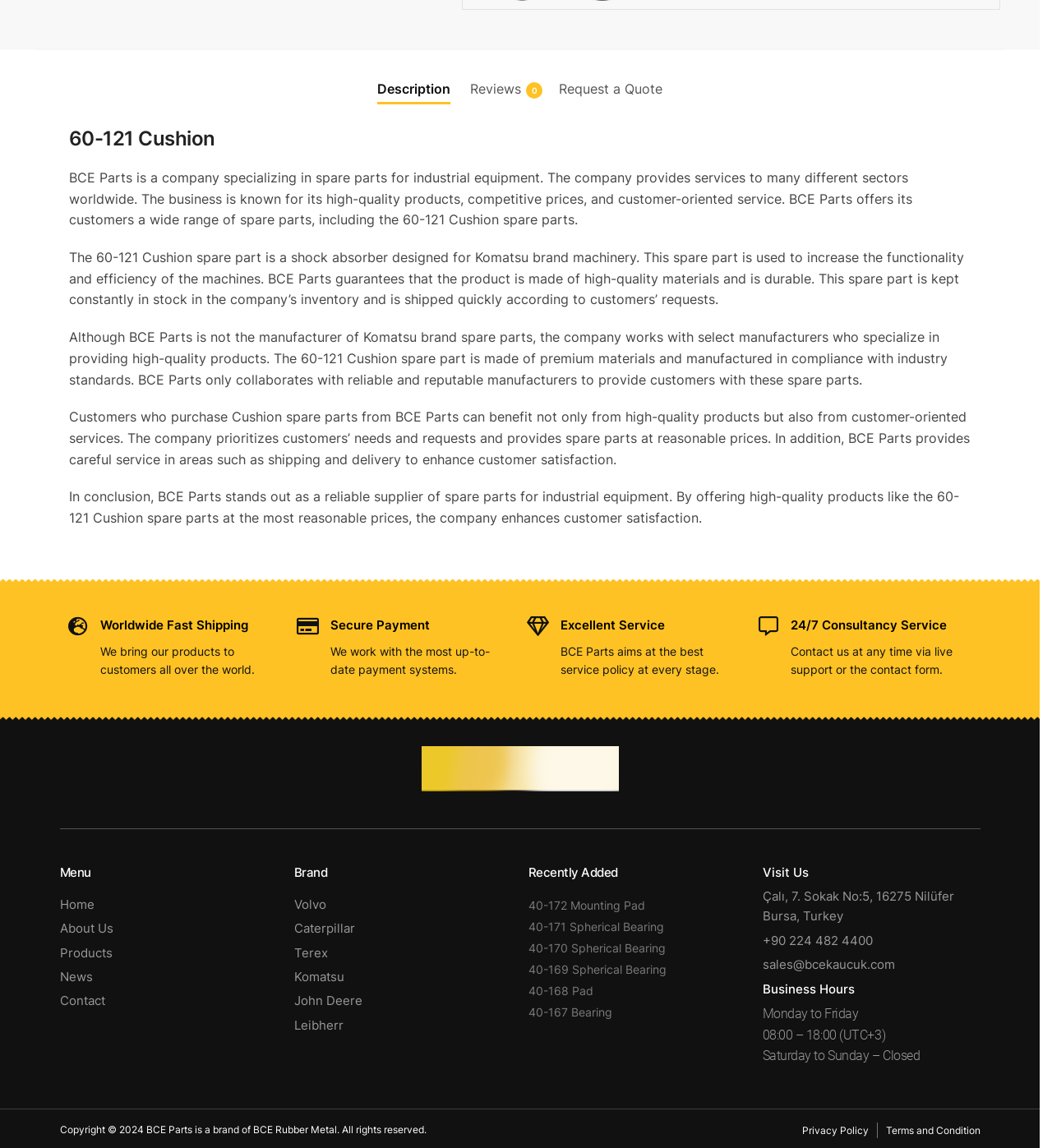Can you give a comprehensive explanation to the question given the content of the image?
What is the company's policy on shipping?

The company's policy on shipping is stated in the section 'Worldwide Fast Shipping', which indicates that they bring their products to customers all over the world.